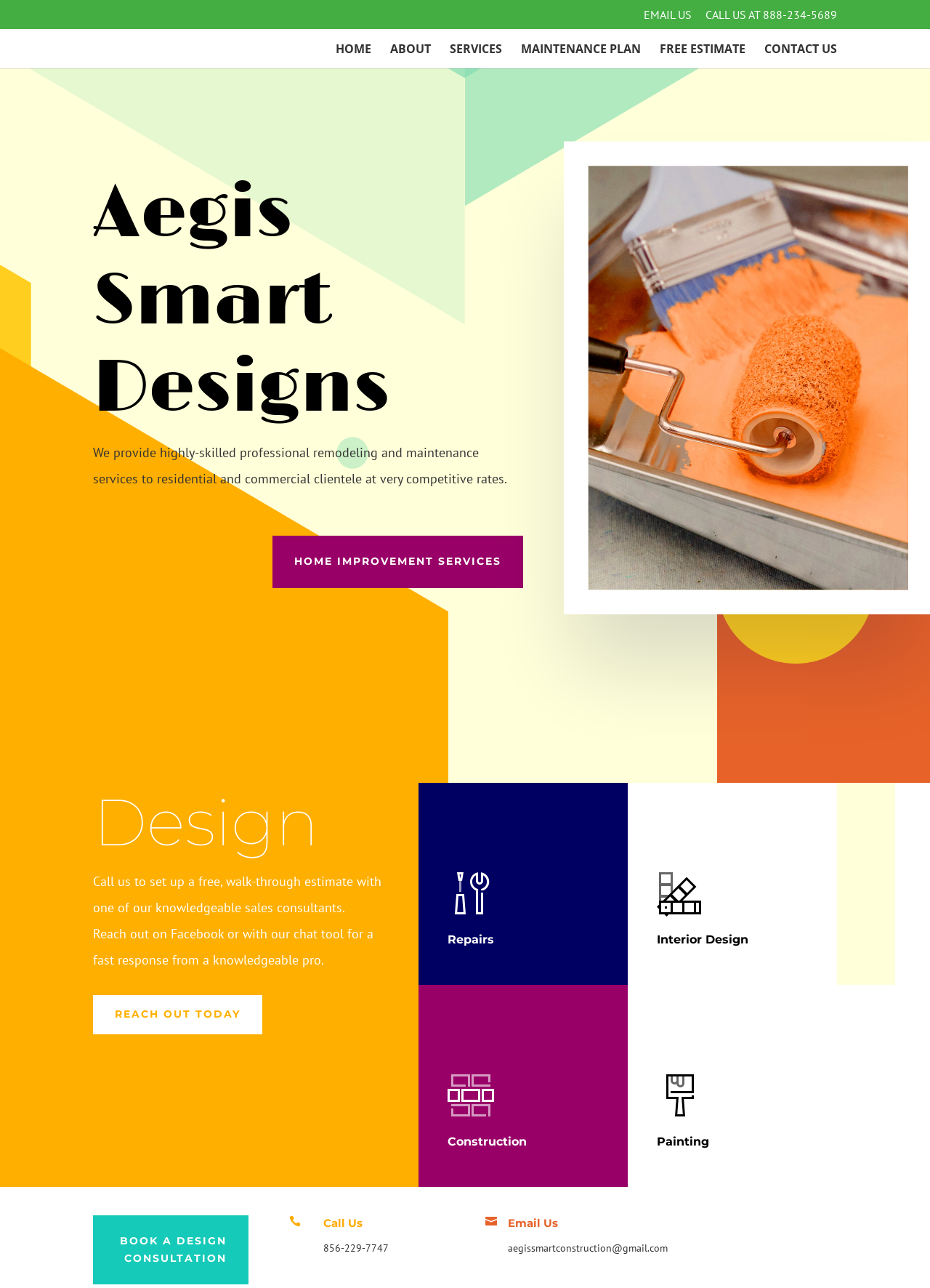Highlight the bounding box coordinates of the element you need to click to perform the following instruction: "Go to home page."

[0.361, 0.034, 0.399, 0.053]